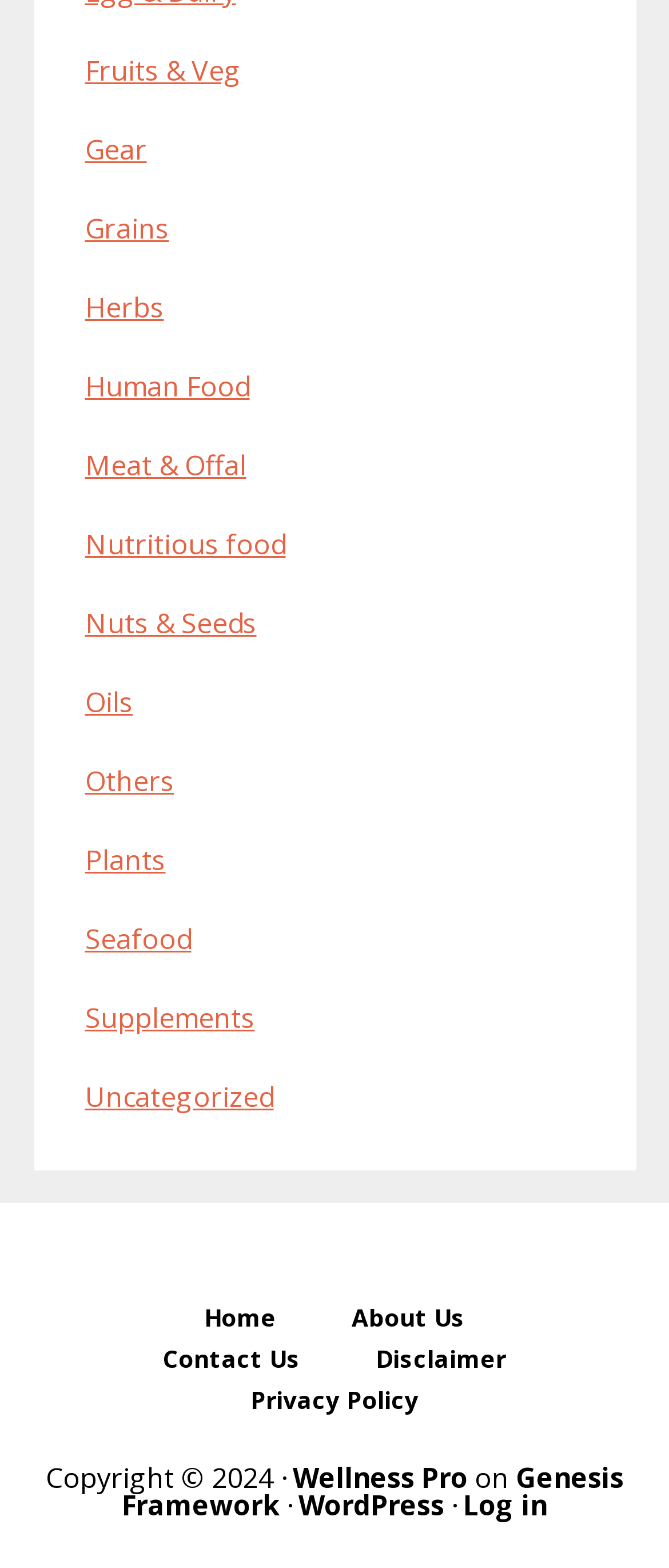Please find the bounding box coordinates of the element that must be clicked to perform the given instruction: "Go to Home". The coordinates should be four float numbers from 0 to 1, i.e., [left, top, right, bottom].

[0.254, 0.833, 0.464, 0.859]